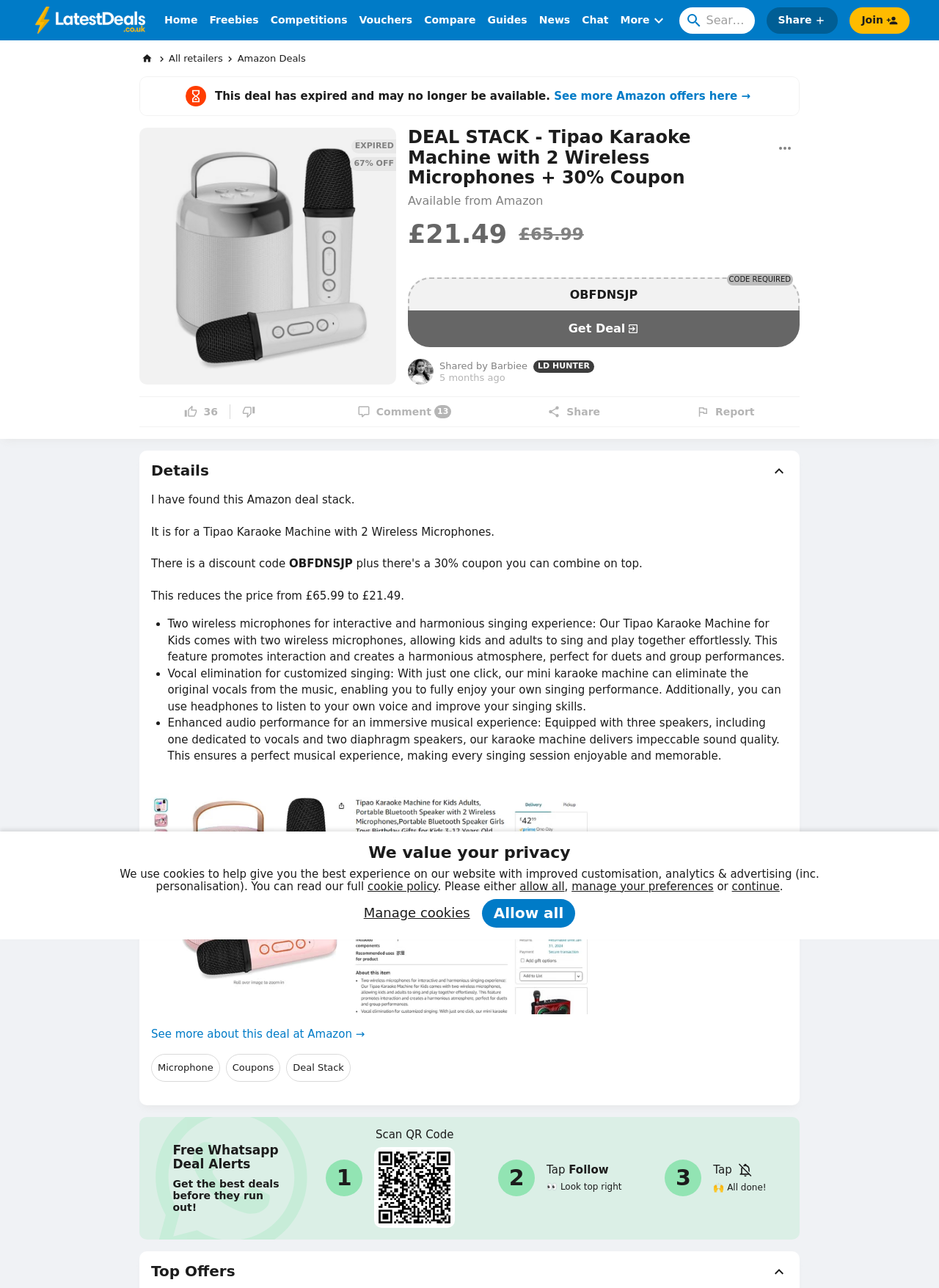How many wireless microphones come with this karaoke machine?
Utilize the information in the image to give a detailed answer to the question.

According to the product description, this karaoke machine comes with two wireless microphones, which allows for interactive and harmonious singing experience.